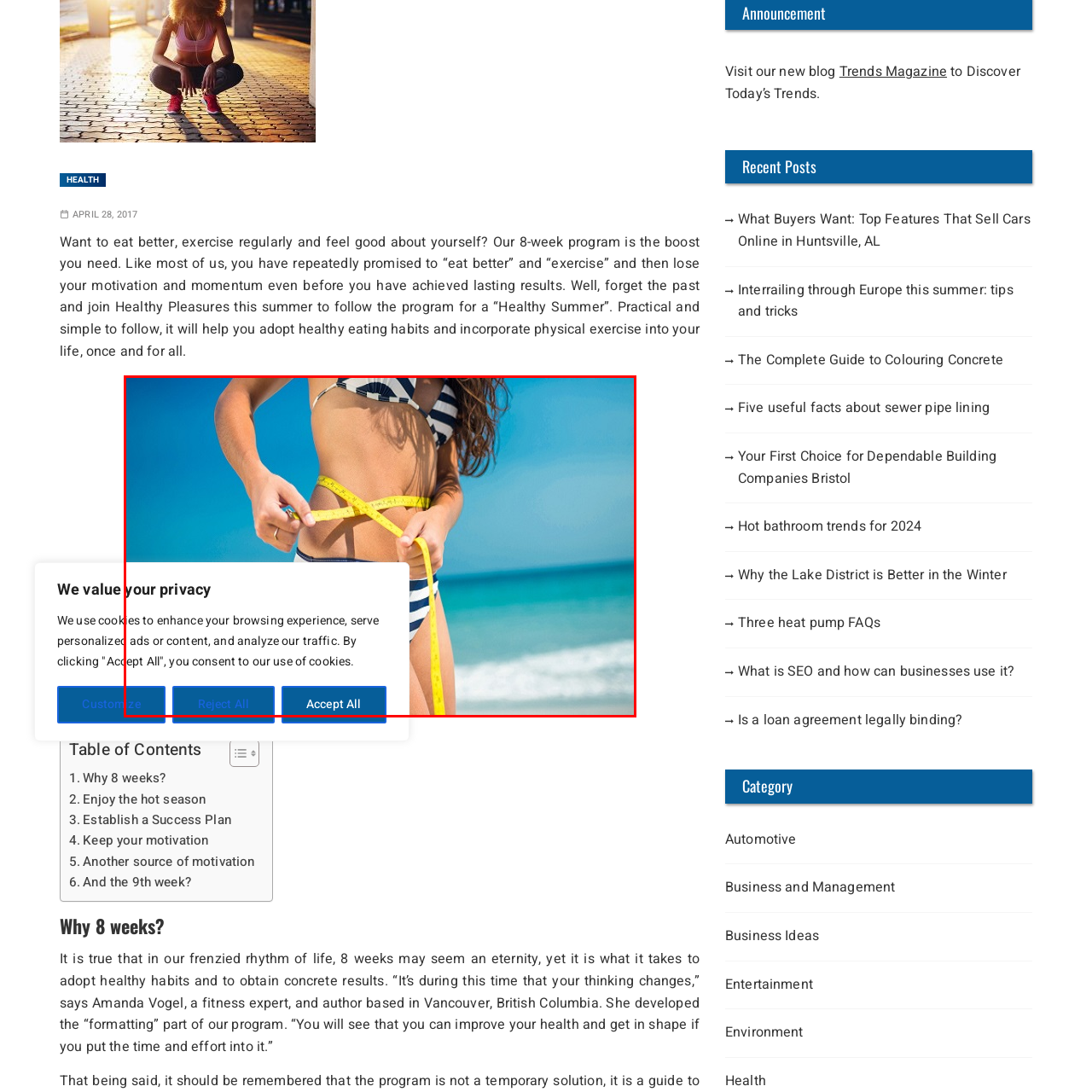Concentrate on the image bordered by the red line and give a one-word or short phrase answer to the following question:
What is the woman measuring?

Her waist